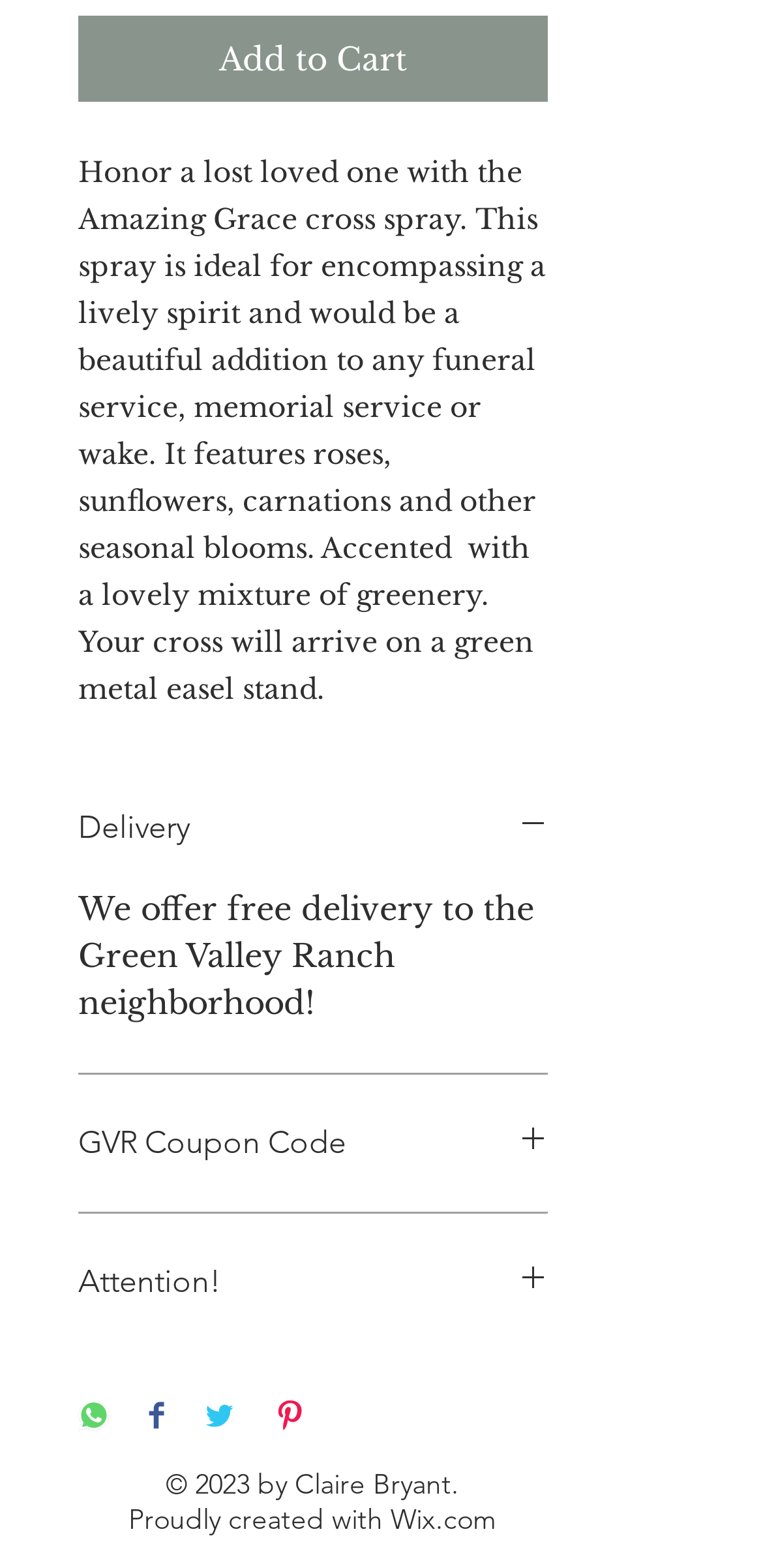Please determine the bounding box coordinates of the clickable area required to carry out the following instruction: "Learn about delivery options". The coordinates must be four float numbers between 0 and 1, represented as [left, top, right, bottom].

[0.103, 0.515, 0.718, 0.543]